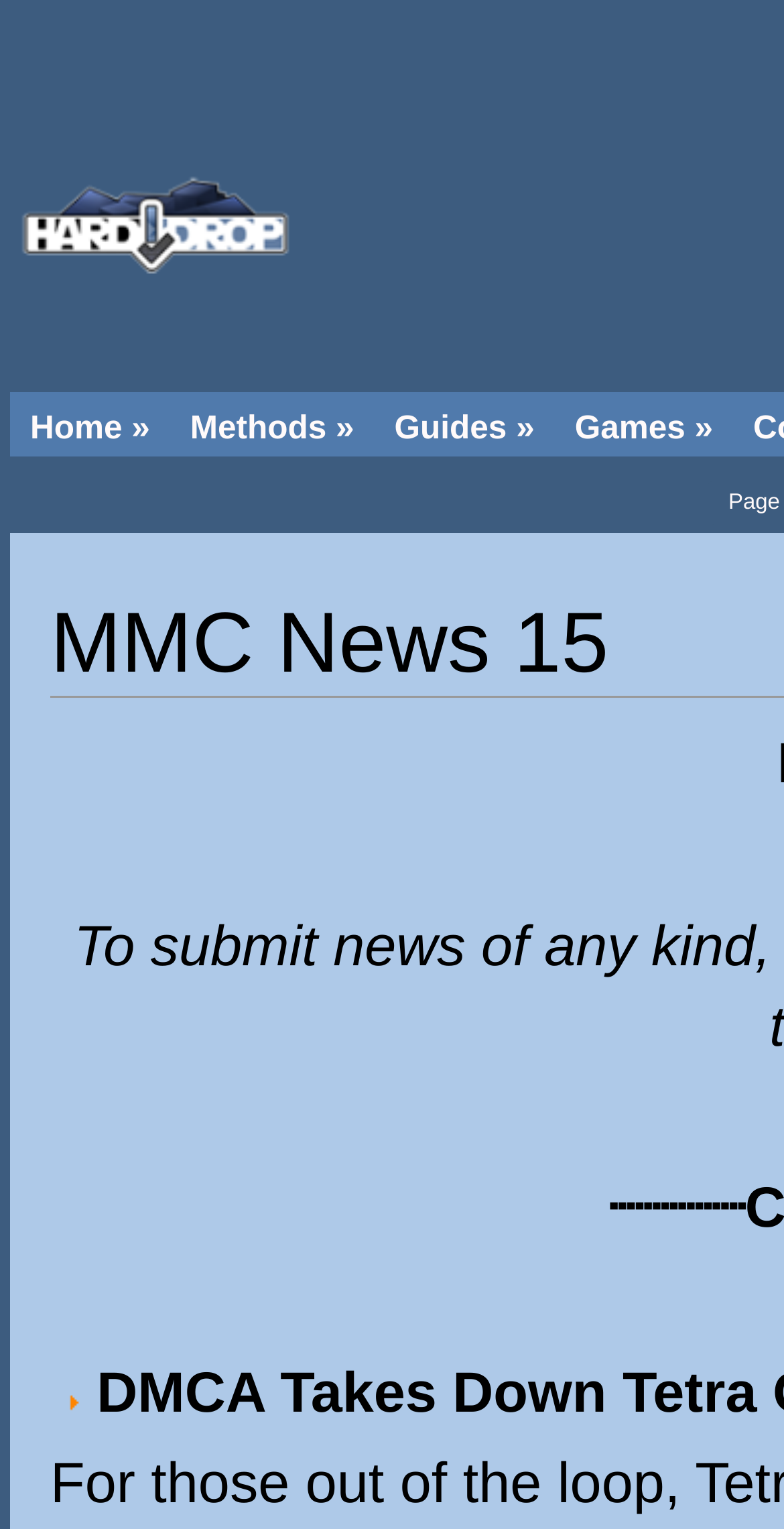Extract the bounding box coordinates for the HTML element that matches this description: "Home »". The coordinates should be four float numbers between 0 and 1, i.e., [left, top, right, bottom].

[0.013, 0.257, 0.217, 0.305]